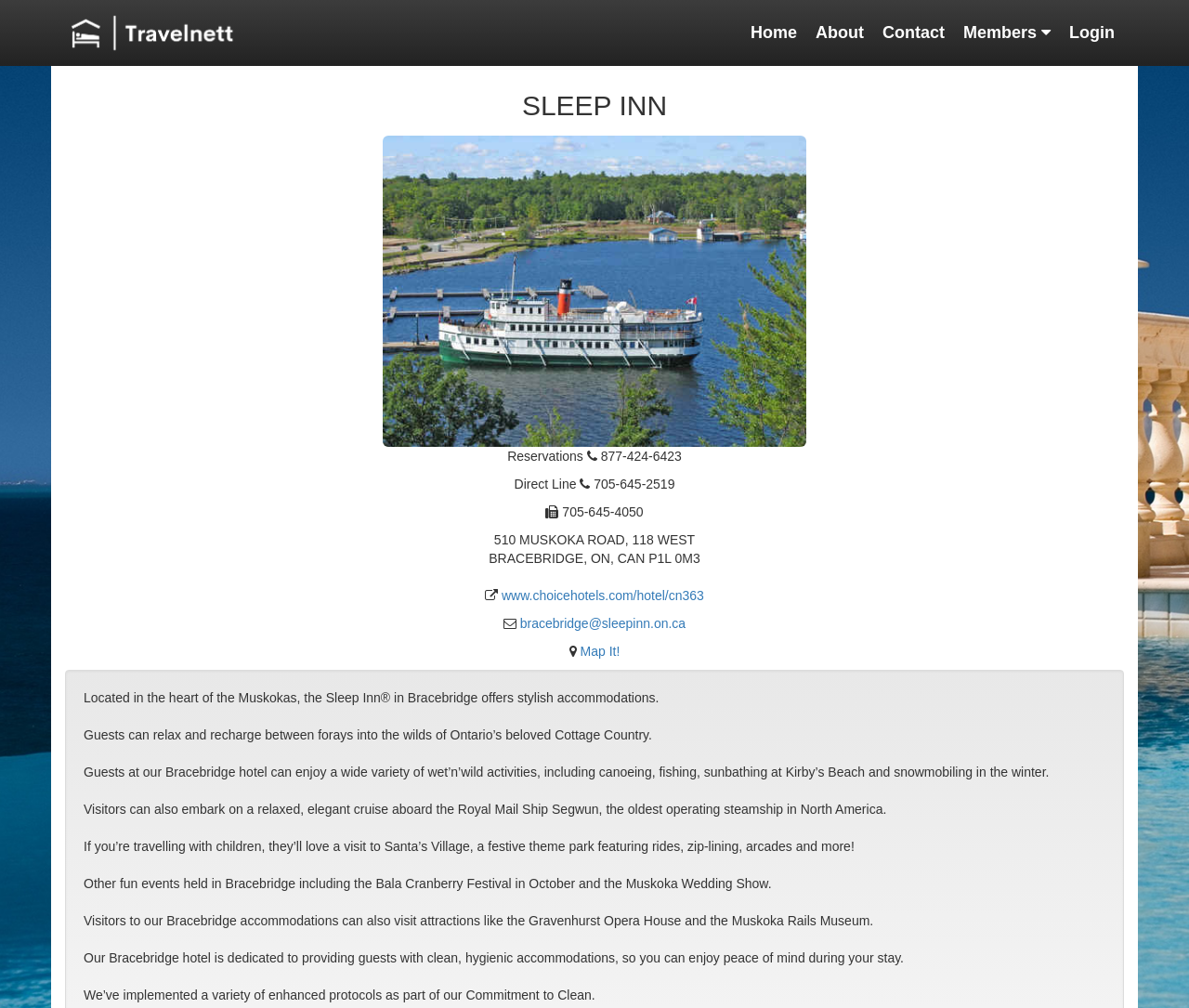Please pinpoint the bounding box coordinates for the region I should click to adhere to this instruction: "go to Travelnett Homepage".

[0.055, 0.009, 0.211, 0.056]